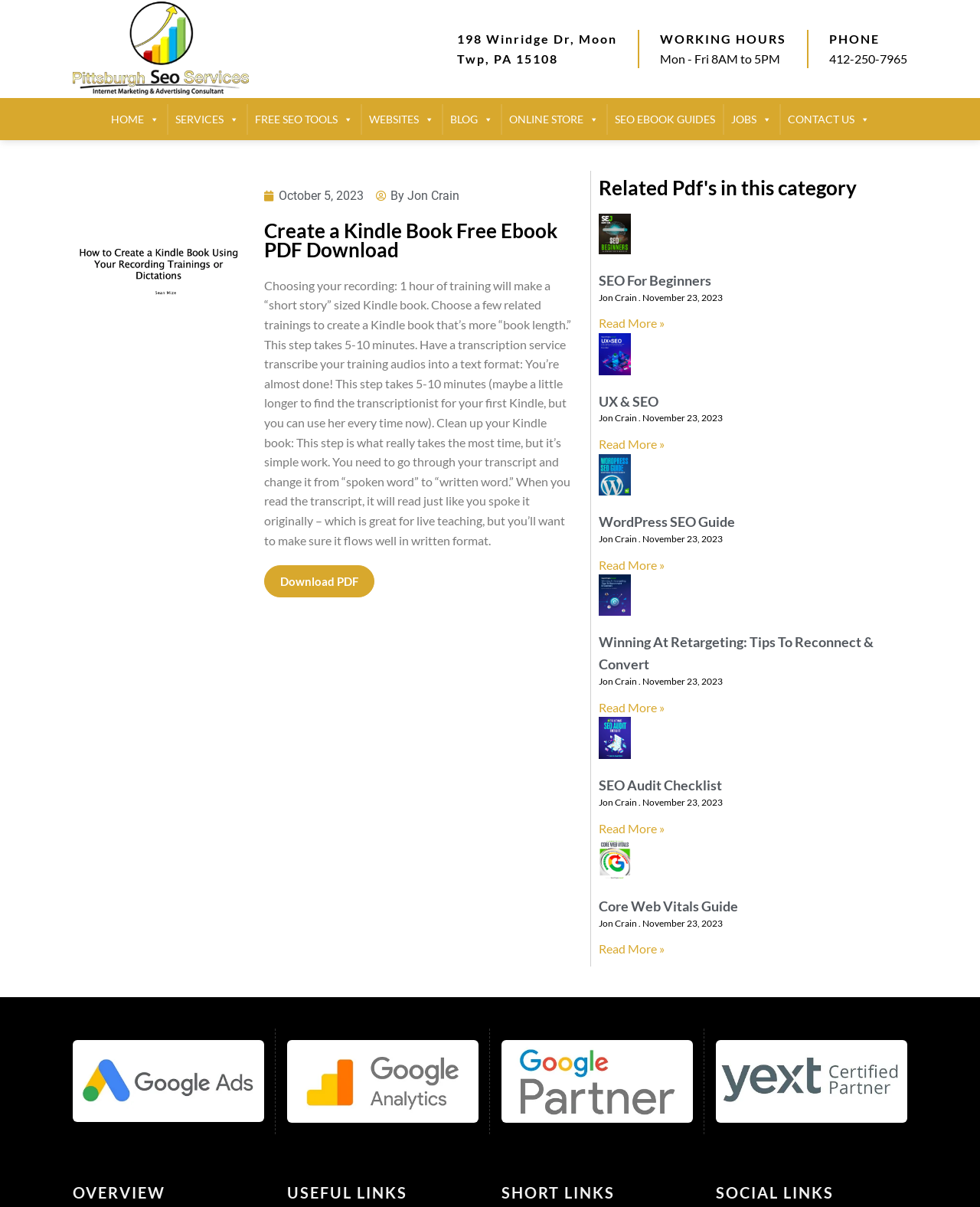What is the topic of the article 'Create a Kindle Book Free Ebook PDF Download'?
Based on the screenshot, respond with a single word or phrase.

Kindle book creation